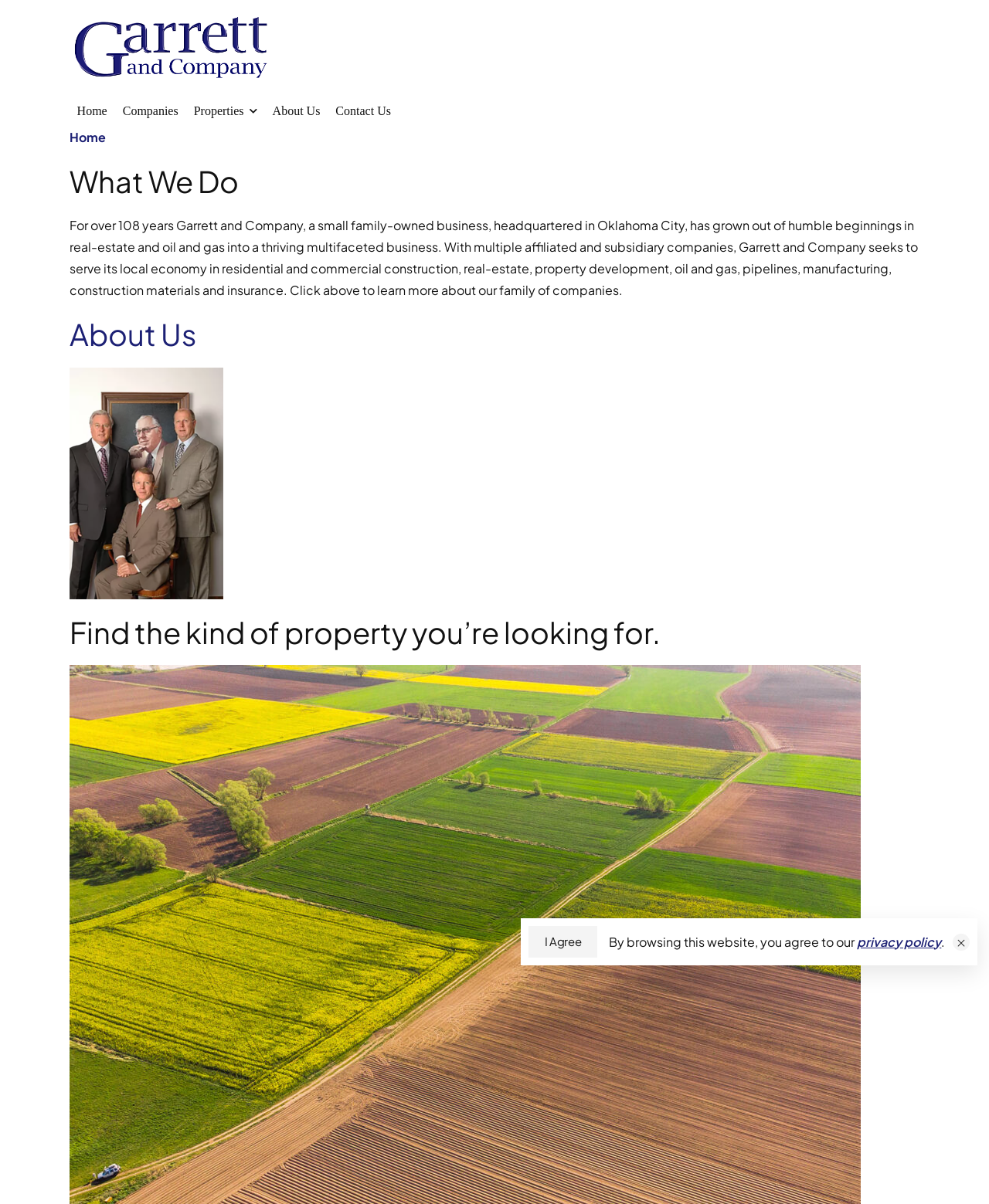Answer the following query concisely with a single word or phrase:
What can be found on the 'Properties' page?

Types of properties